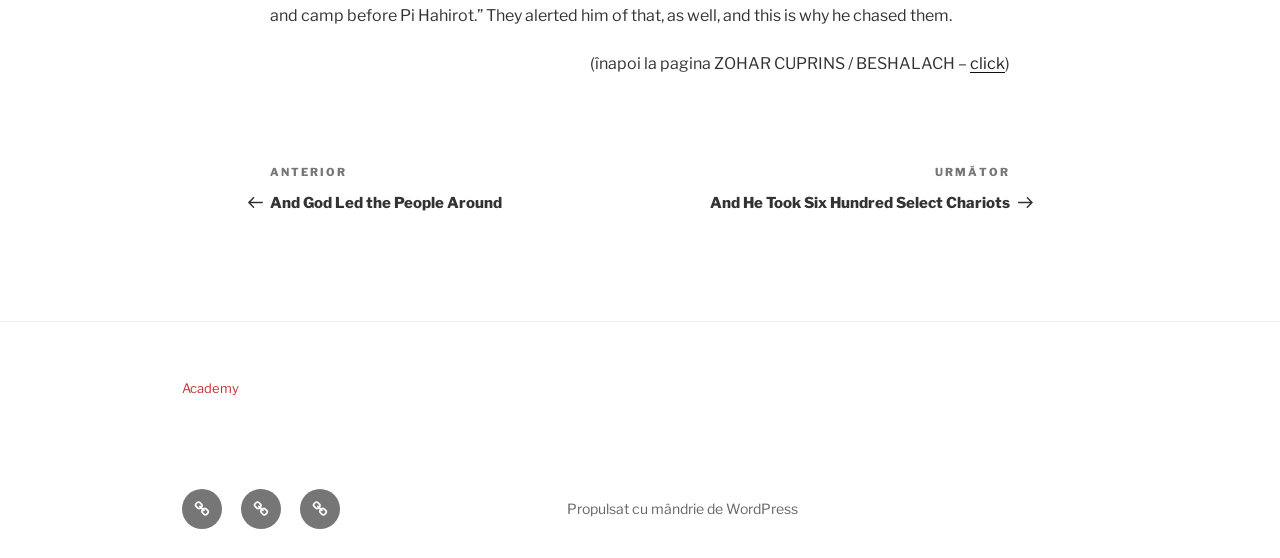What is the name of the academy mentioned?
Please elaborate on the answer to the question with detailed information.

I found the answer by looking at the complementary section 'Subsol' where it says 'Academy'.